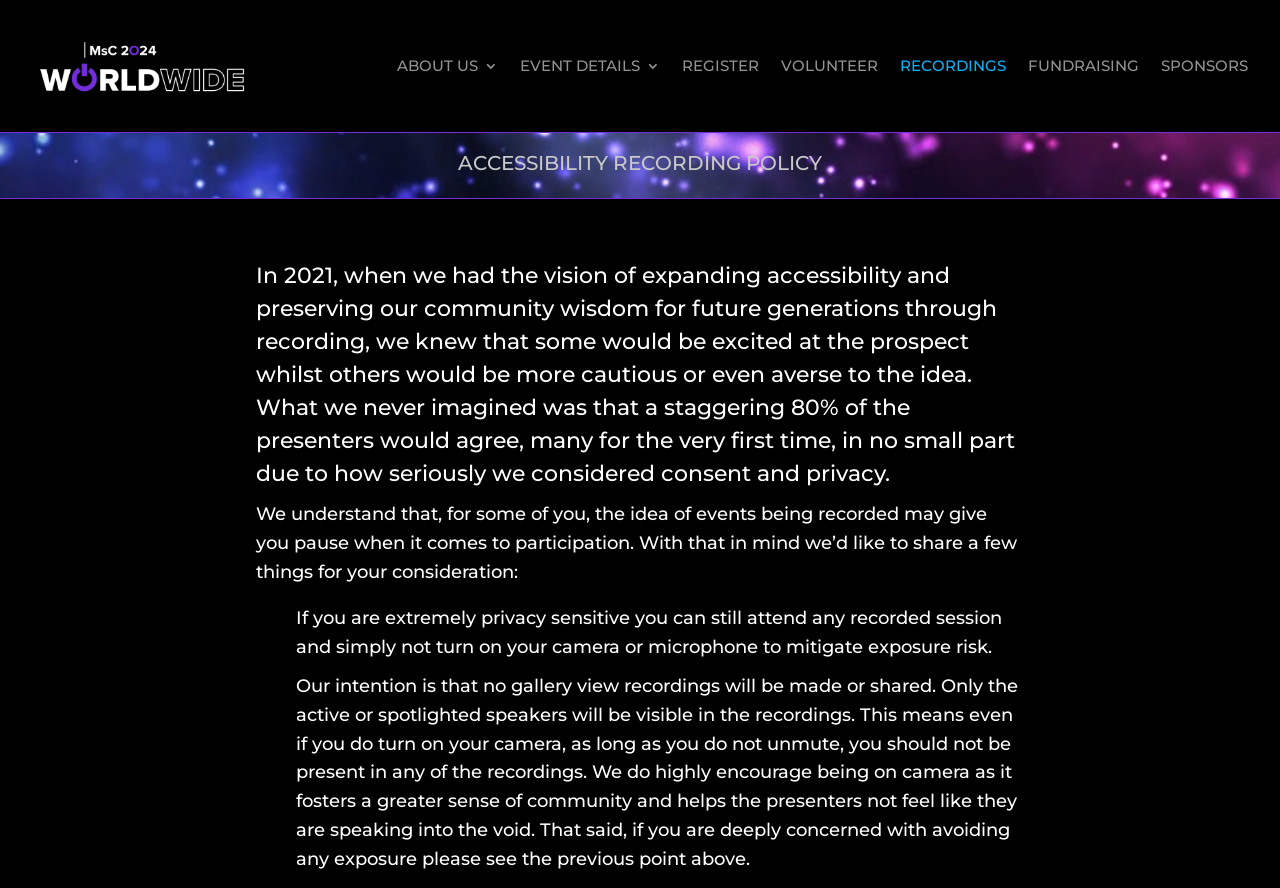Answer succinctly with a single word or phrase:
What can privacy-sensitive attendees do to mitigate exposure risk?

Not turn on camera or microphone